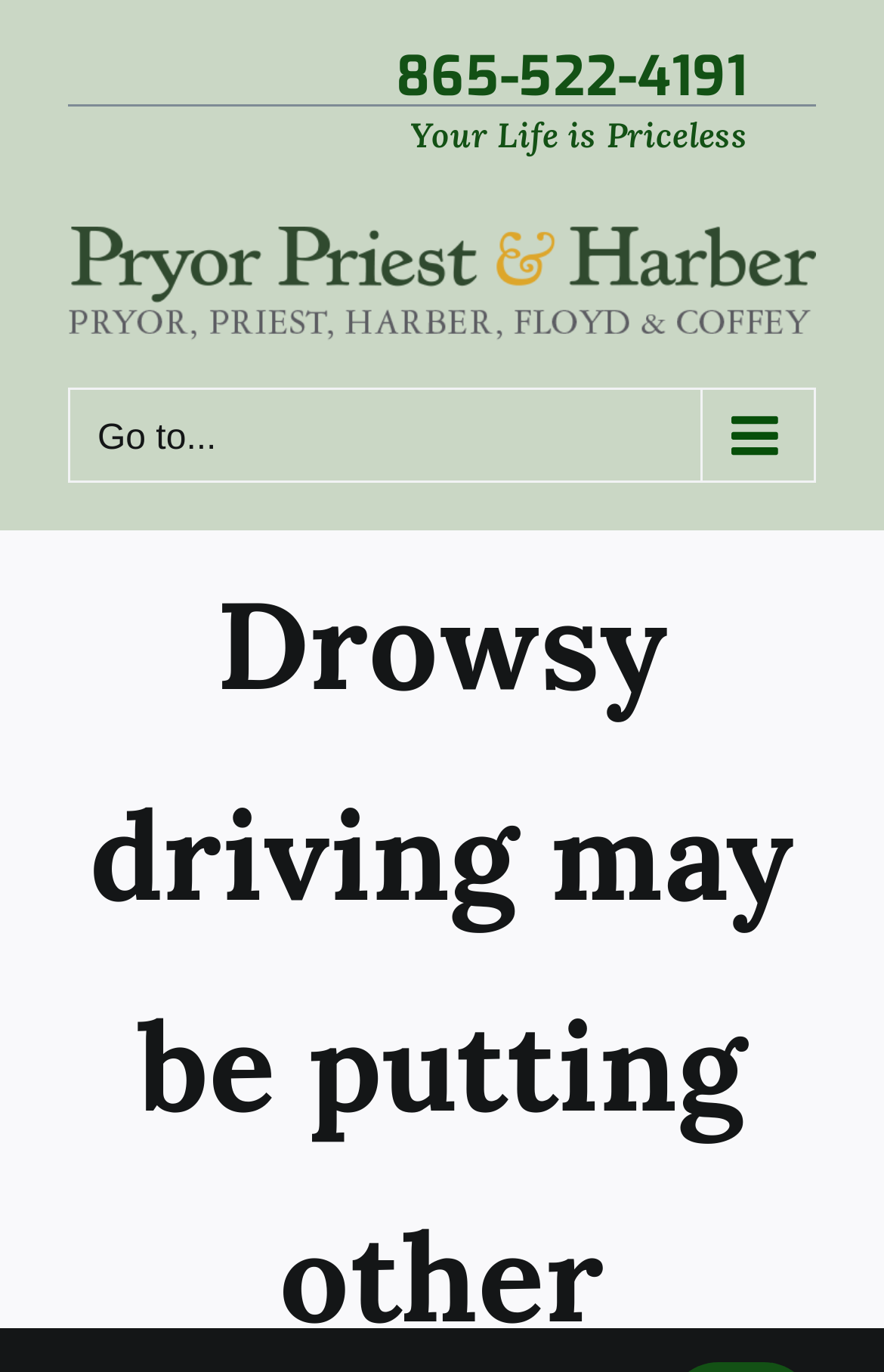Using the provided element description, identify the bounding box coordinates as (top-left x, top-left y, bottom-right x, bottom-right y). Ensure all values are between 0 and 1. Description: Go to...

[0.077, 0.283, 0.923, 0.352]